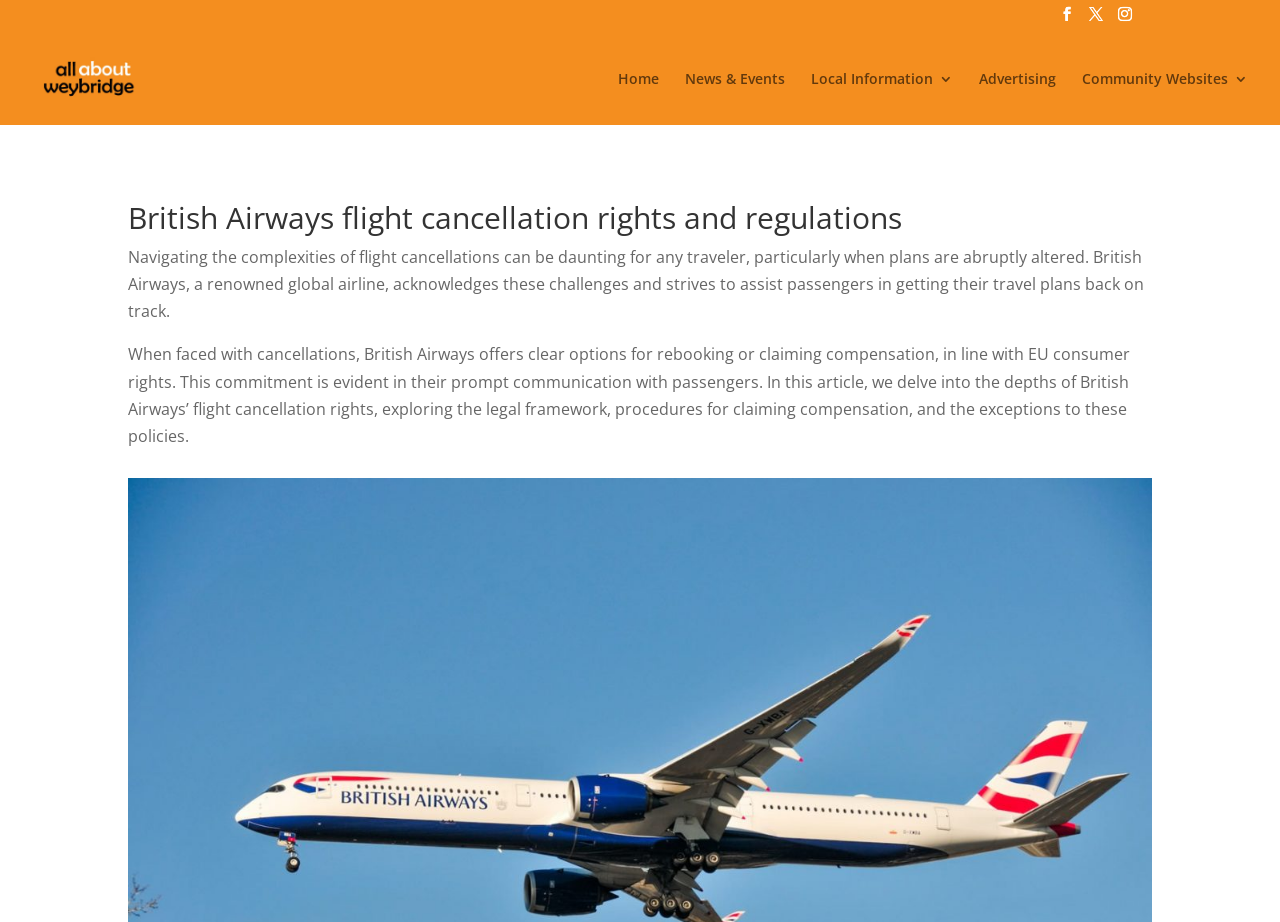Please identify the coordinates of the bounding box that should be clicked to fulfill this instruction: "Click the Home link".

[0.483, 0.078, 0.515, 0.135]